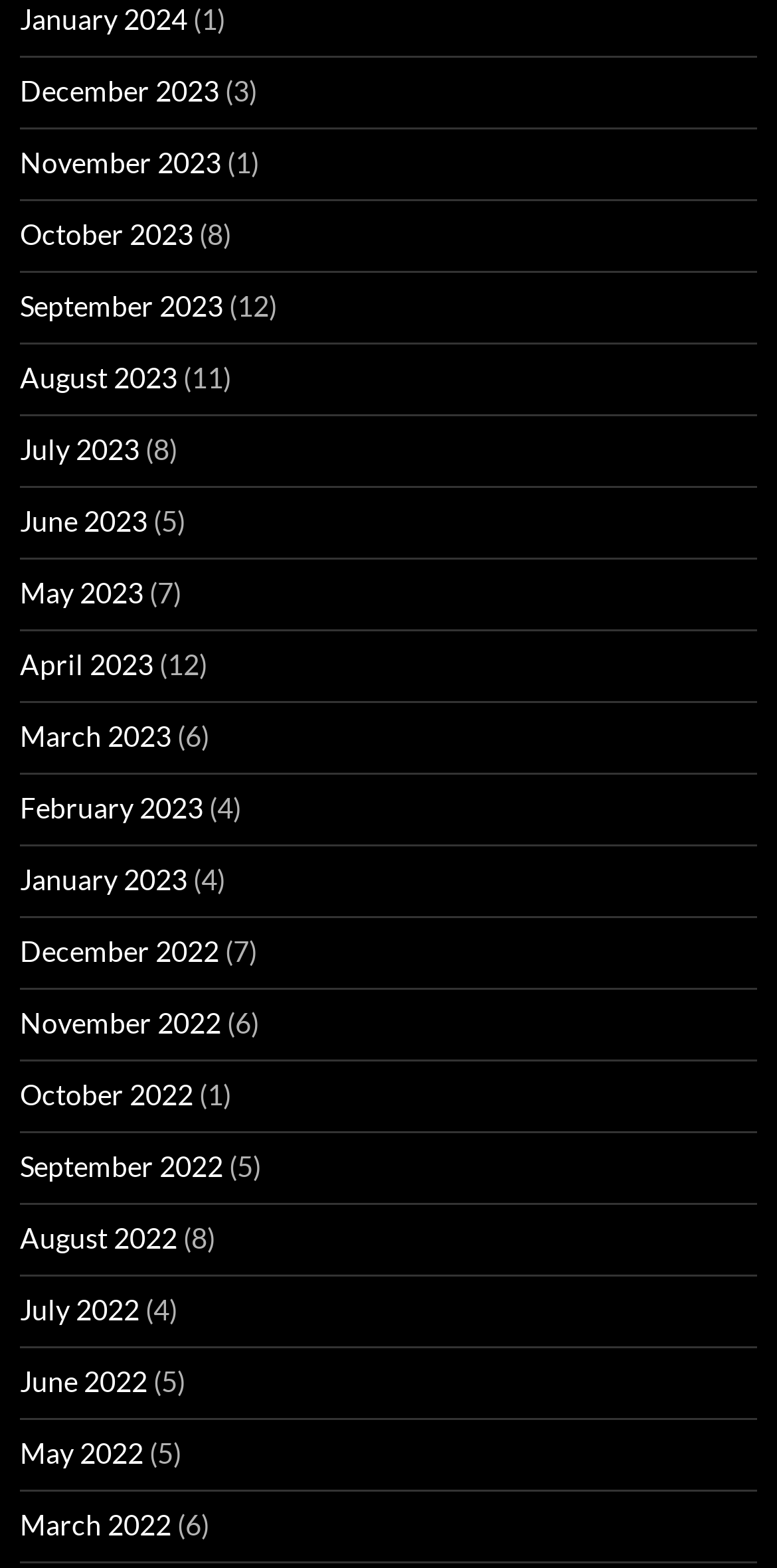What are the months listed on this webpage?
Refer to the image and give a detailed answer to the query.

By examining the links on the webpage, I can see that there are multiple months listed, ranging from January 2024 to December 2022. These months are listed in a vertical order, with the most recent months at the top and the oldest months at the bottom.